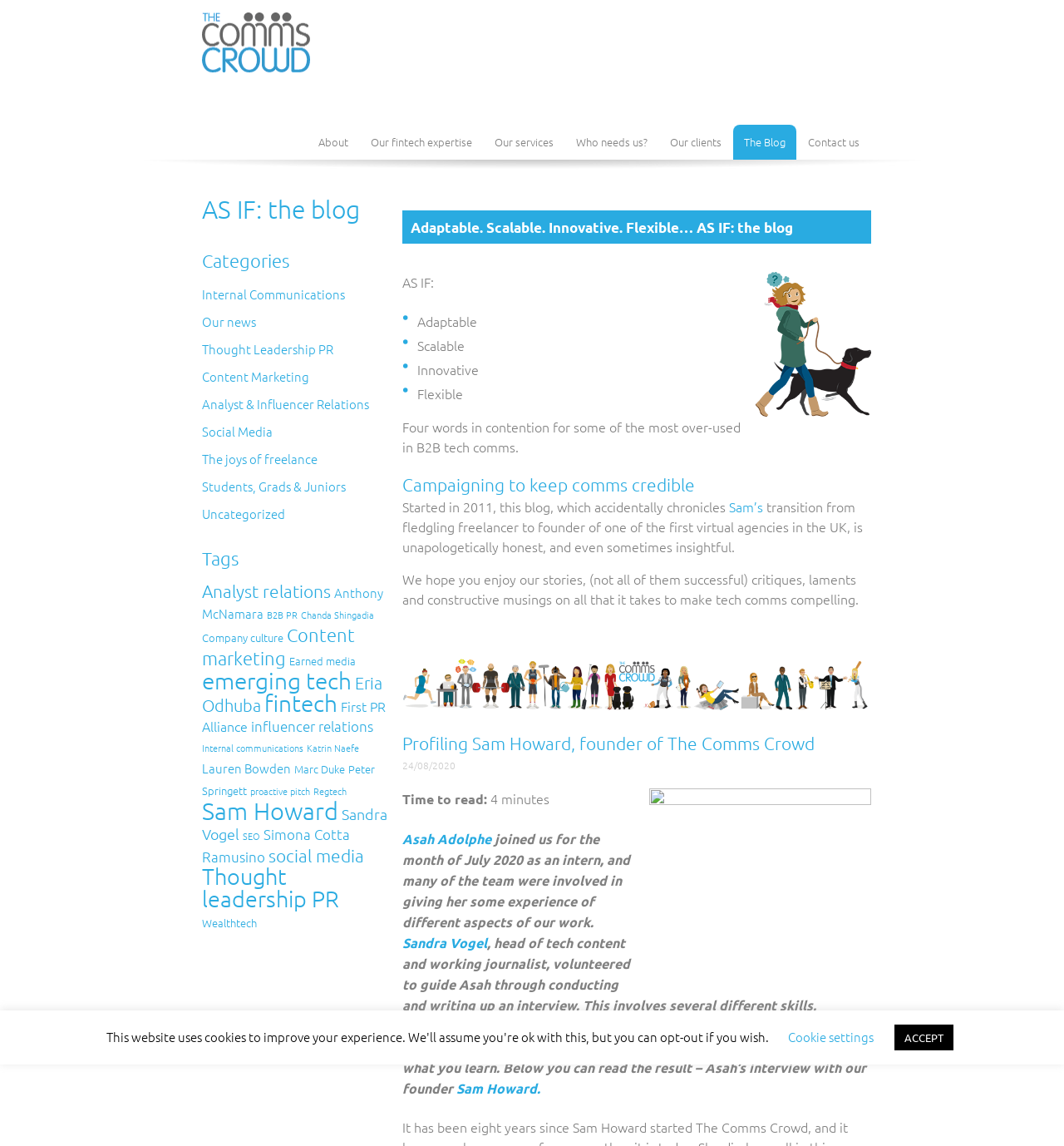What is the category of the blog post?
Please answer the question with as much detail and depth as you can.

I found the answer by examining the links under the 'Categories' heading, and one of the links is 'Thought Leadership PR', which suggests that it is a category of the blog post.